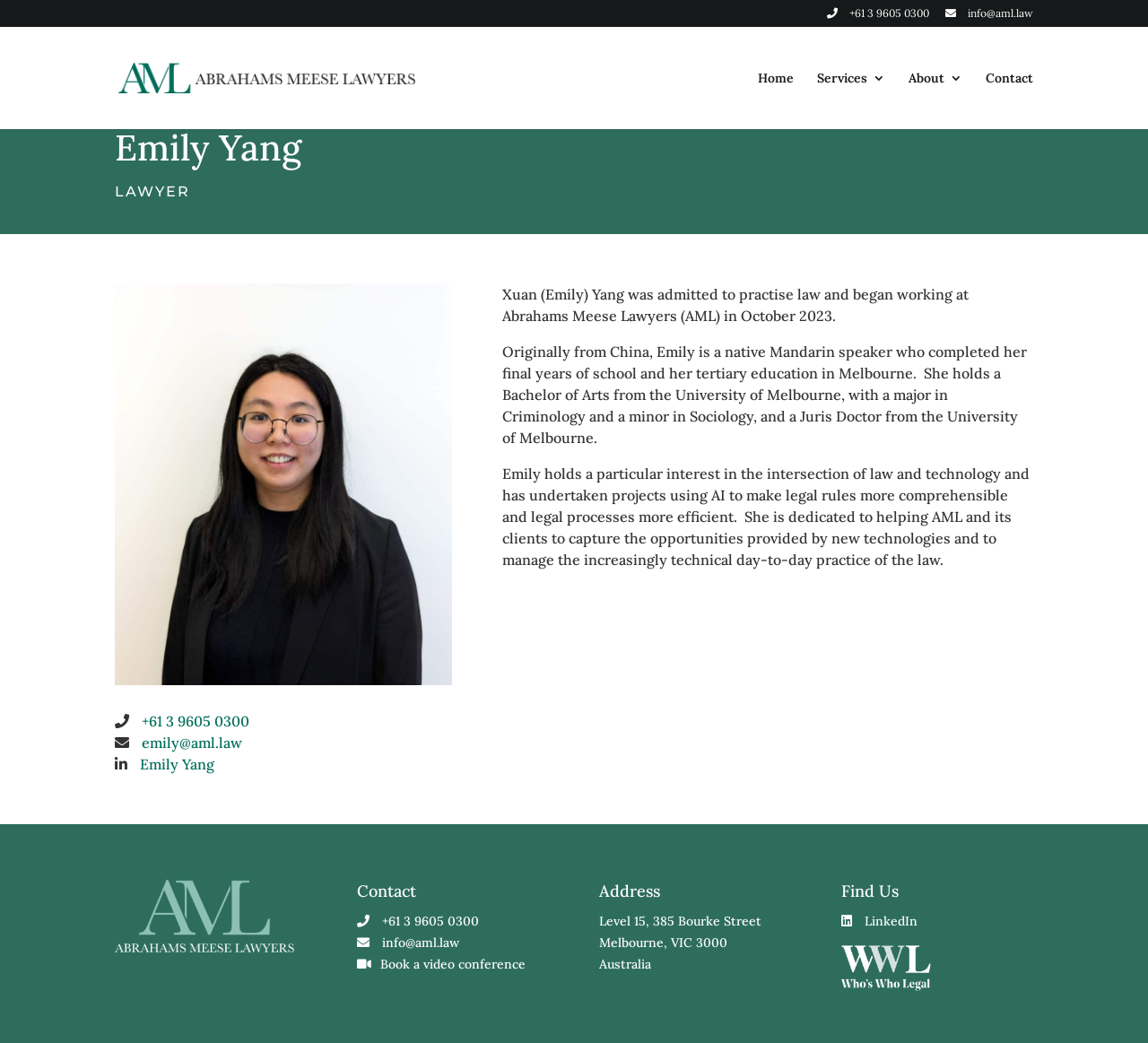Please specify the bounding box coordinates of the area that should be clicked to accomplish the following instruction: "Get quotations". The coordinates should consist of four float numbers between 0 and 1, i.e., [left, top, right, bottom].

None